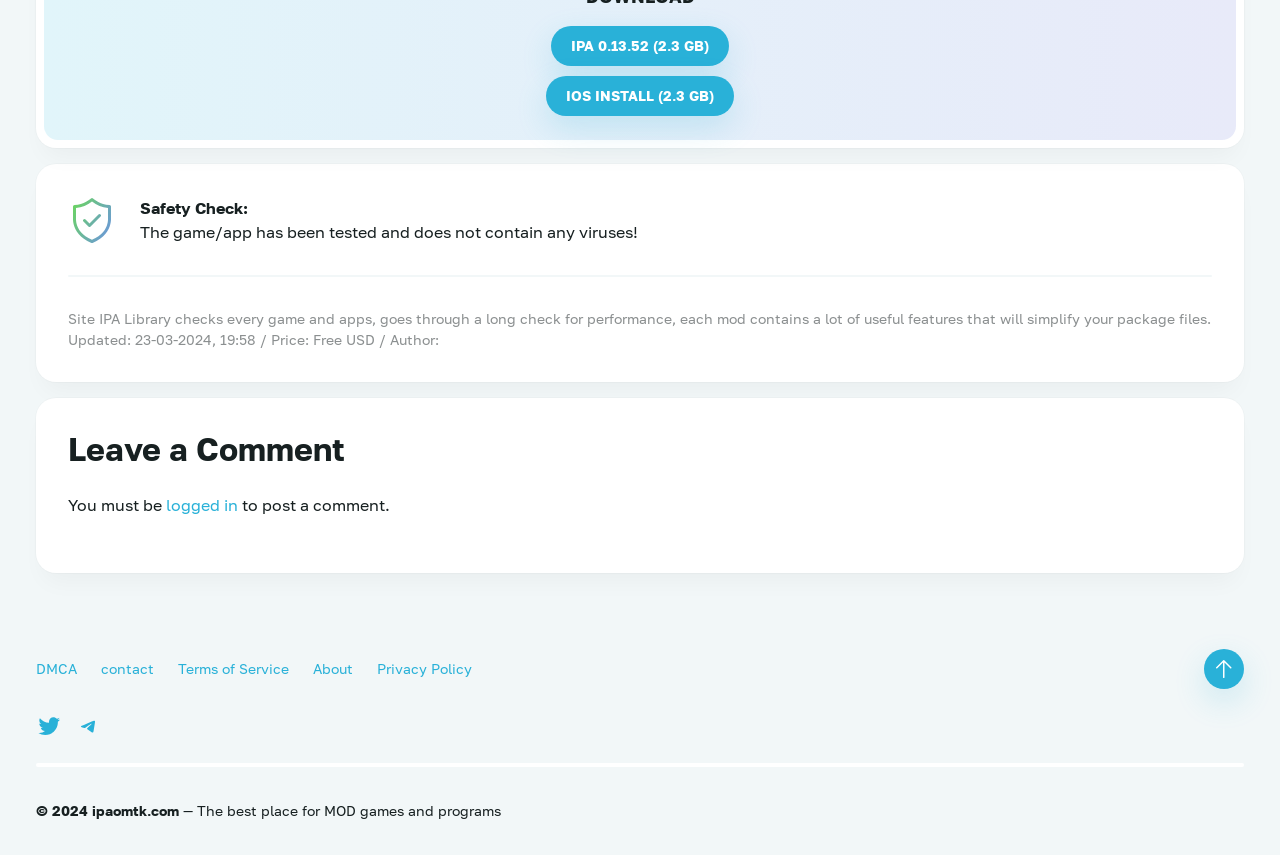Answer briefly with one word or phrase:
What is required to post a comment?

Logged in